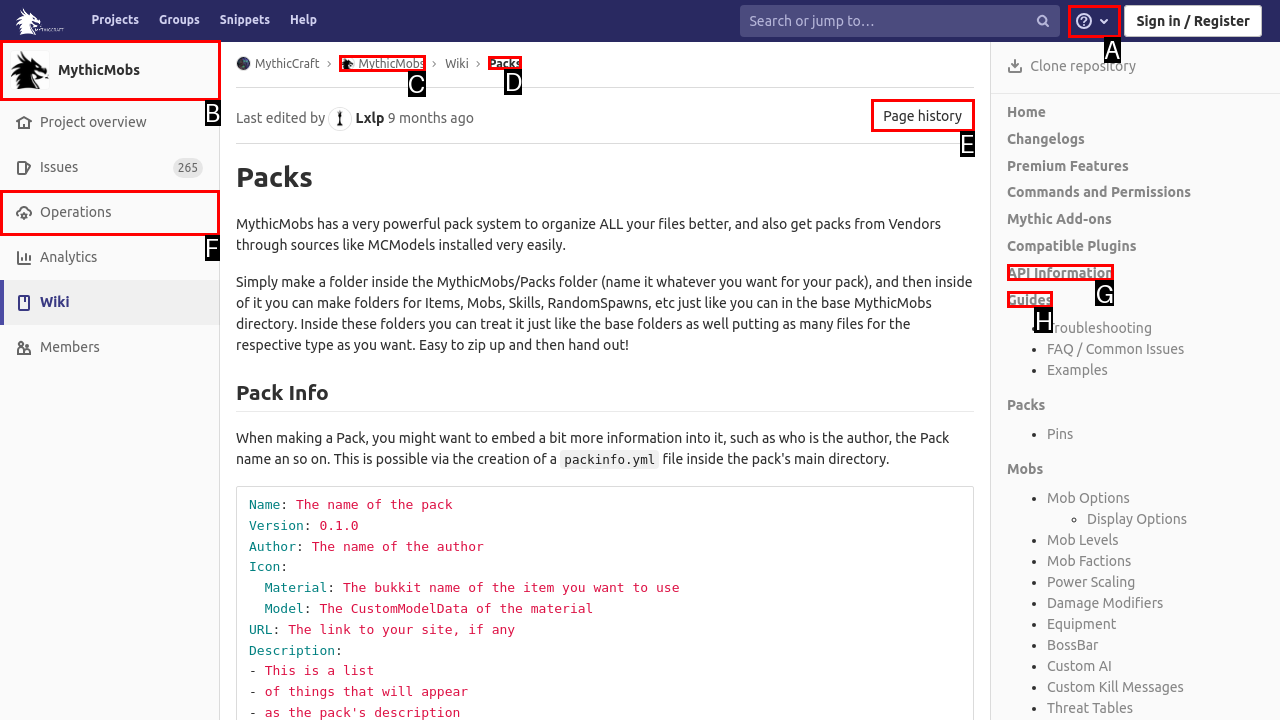Identify the HTML element that corresponds to the description: API Information Provide the letter of the correct option directly.

G